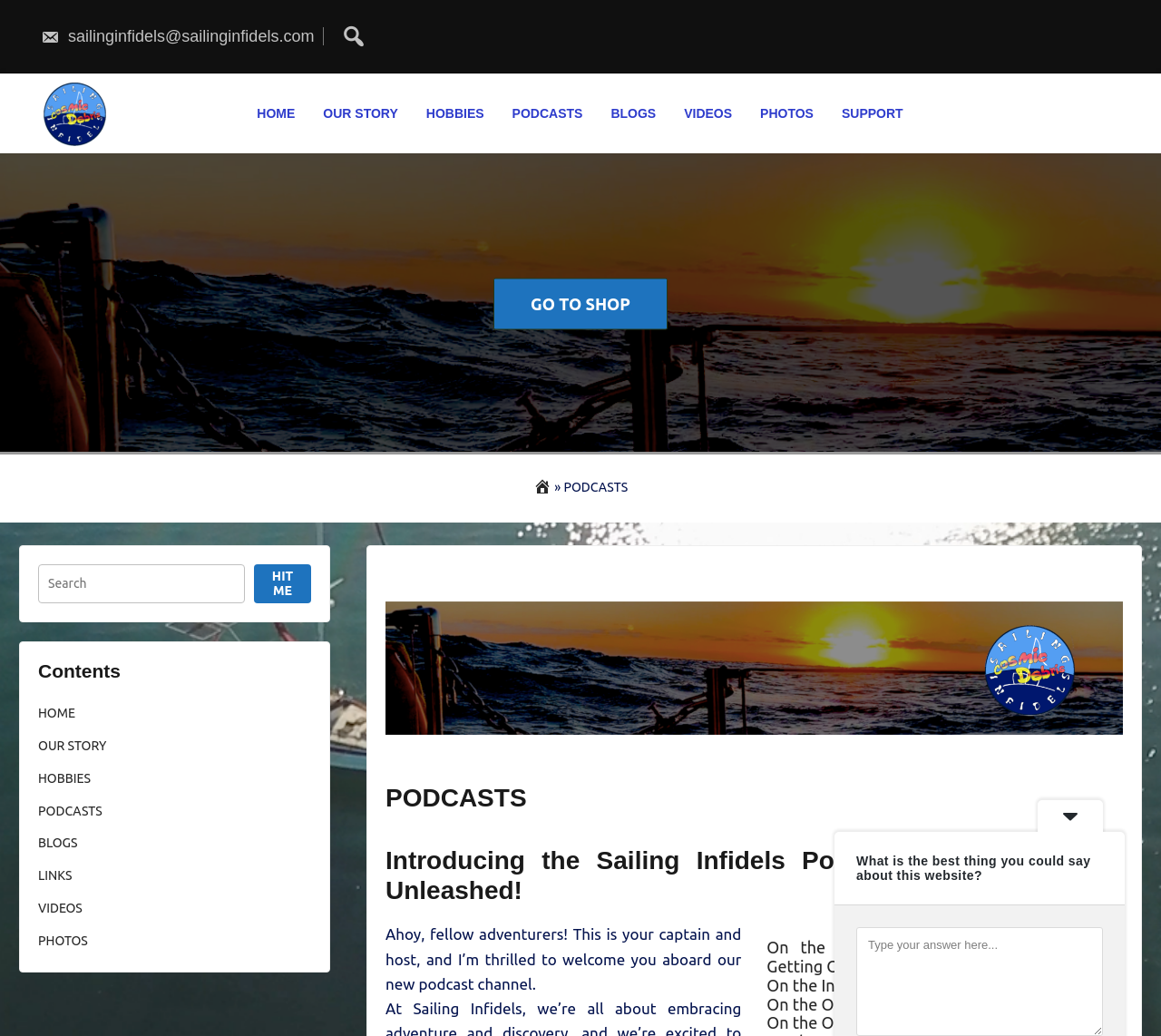Answer the following query with a single word or phrase:
What is the call-to-action on the header image?

GO TO SHOP